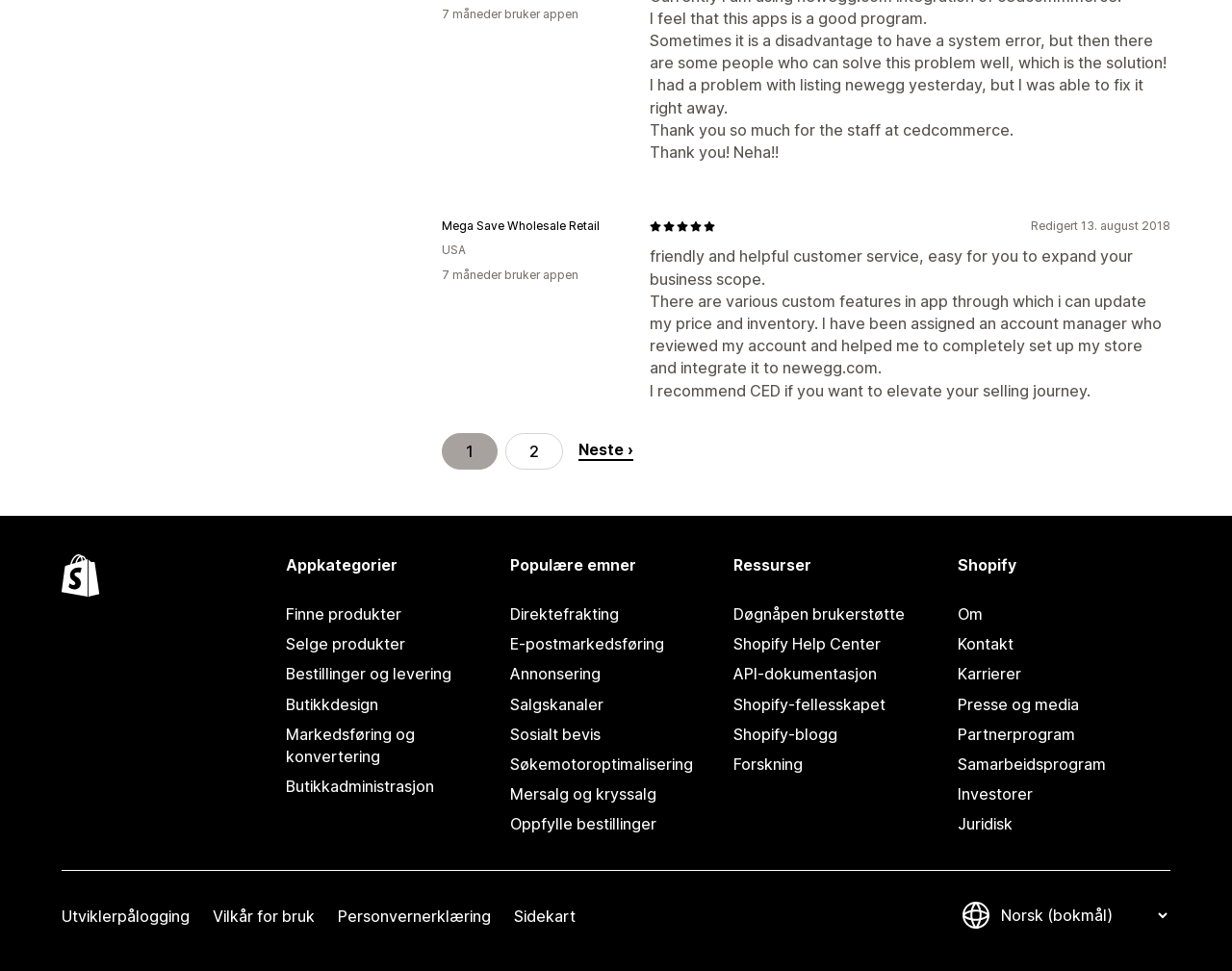What is the purpose of the app?
Refer to the image and provide a thorough answer to the question.

I found the purpose of the app by looking at the text element 'friendly and helpful customer service, easy for you to expand your business scope.' which is a testimonial from a satisfied customer.